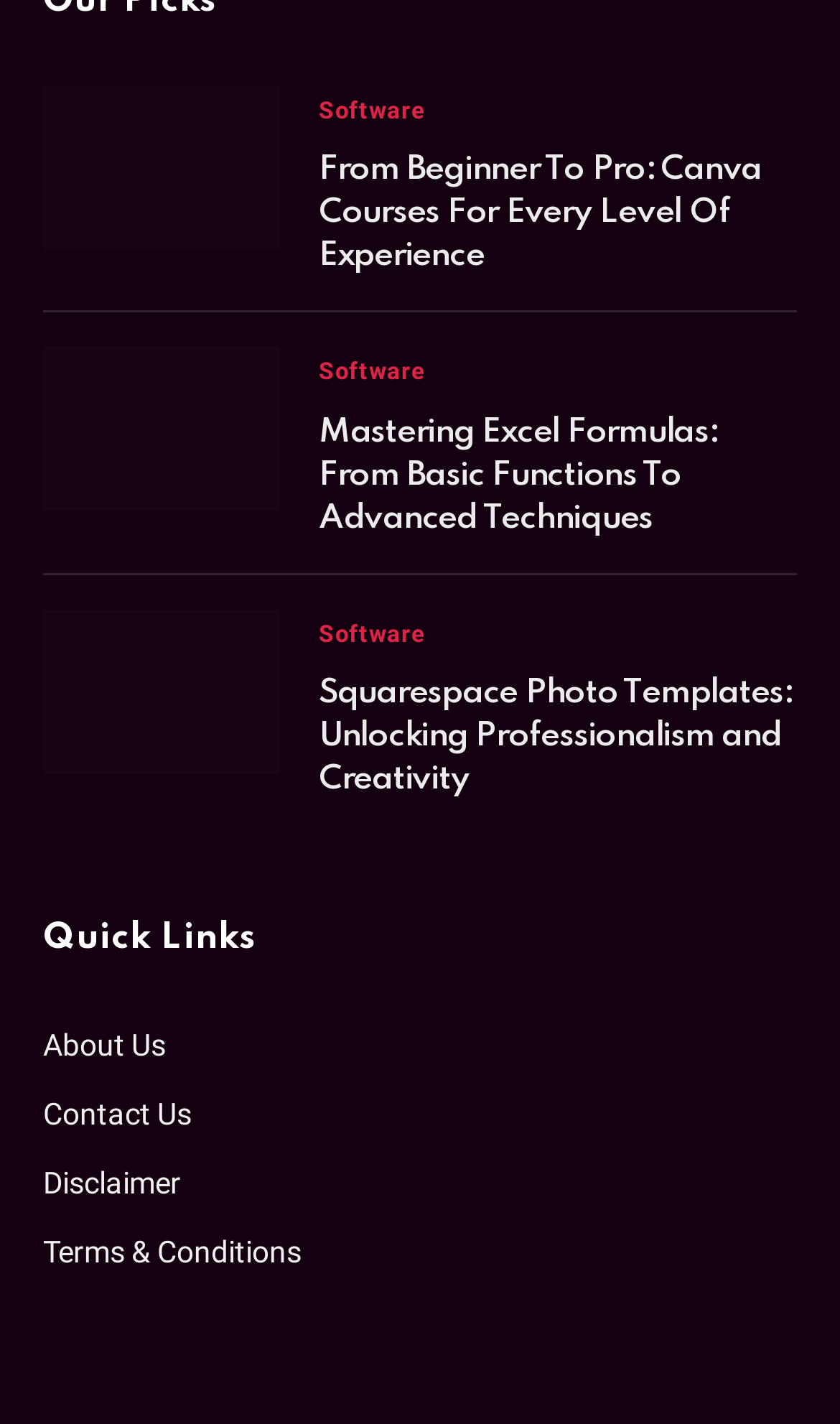What is the software mentioned in the second article?
Please answer the question with a single word or phrase, referencing the image.

Excel